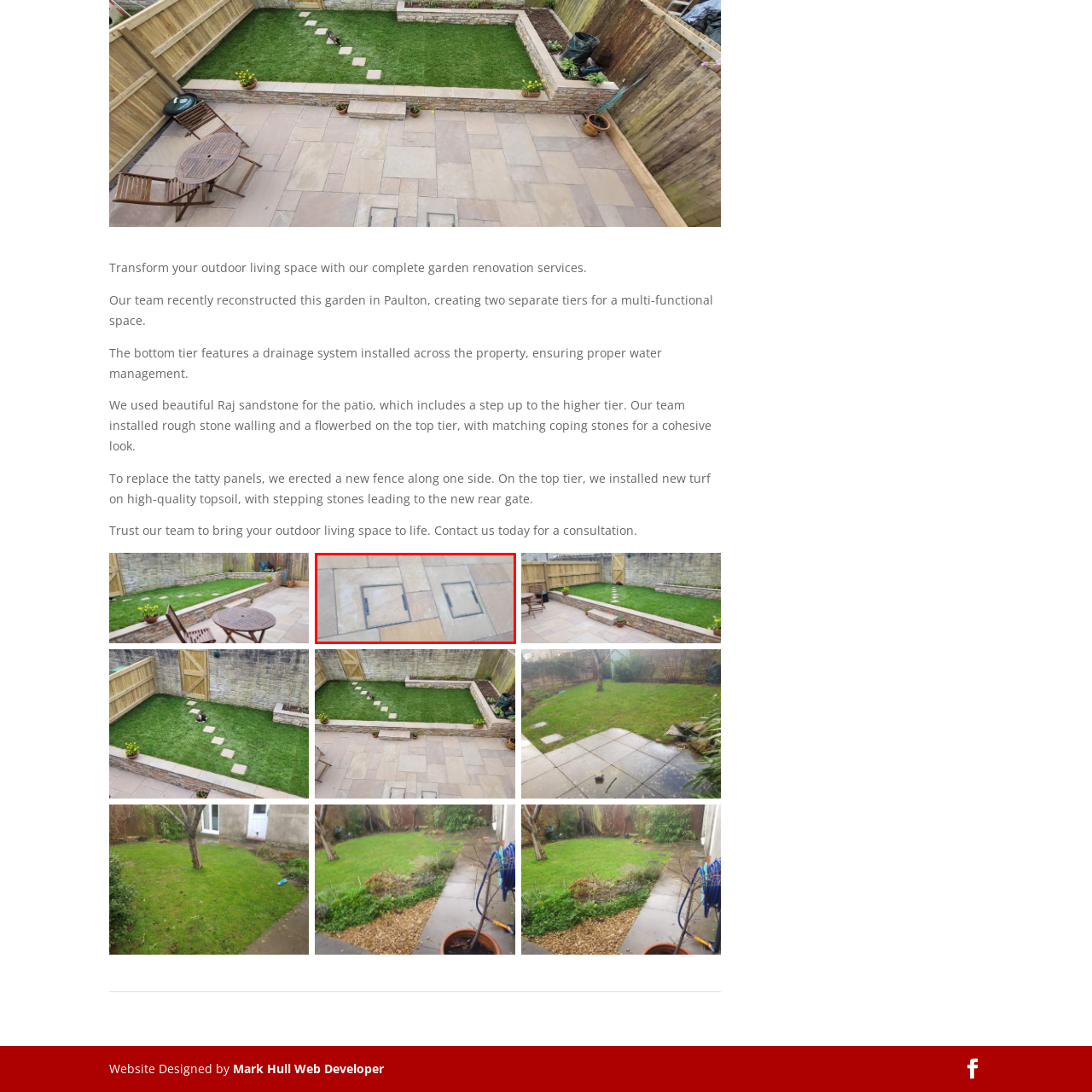Direct your attention to the part of the image marked by the red boundary and give a detailed response to the following question, drawing from the image: What is the purpose of the two square access panels?

The caption explains that the two square access panels, framed with black metal, serve a practical purpose by allowing for easy access to utilities beneath the surface while maintaining the aesthetic integrity of the space.